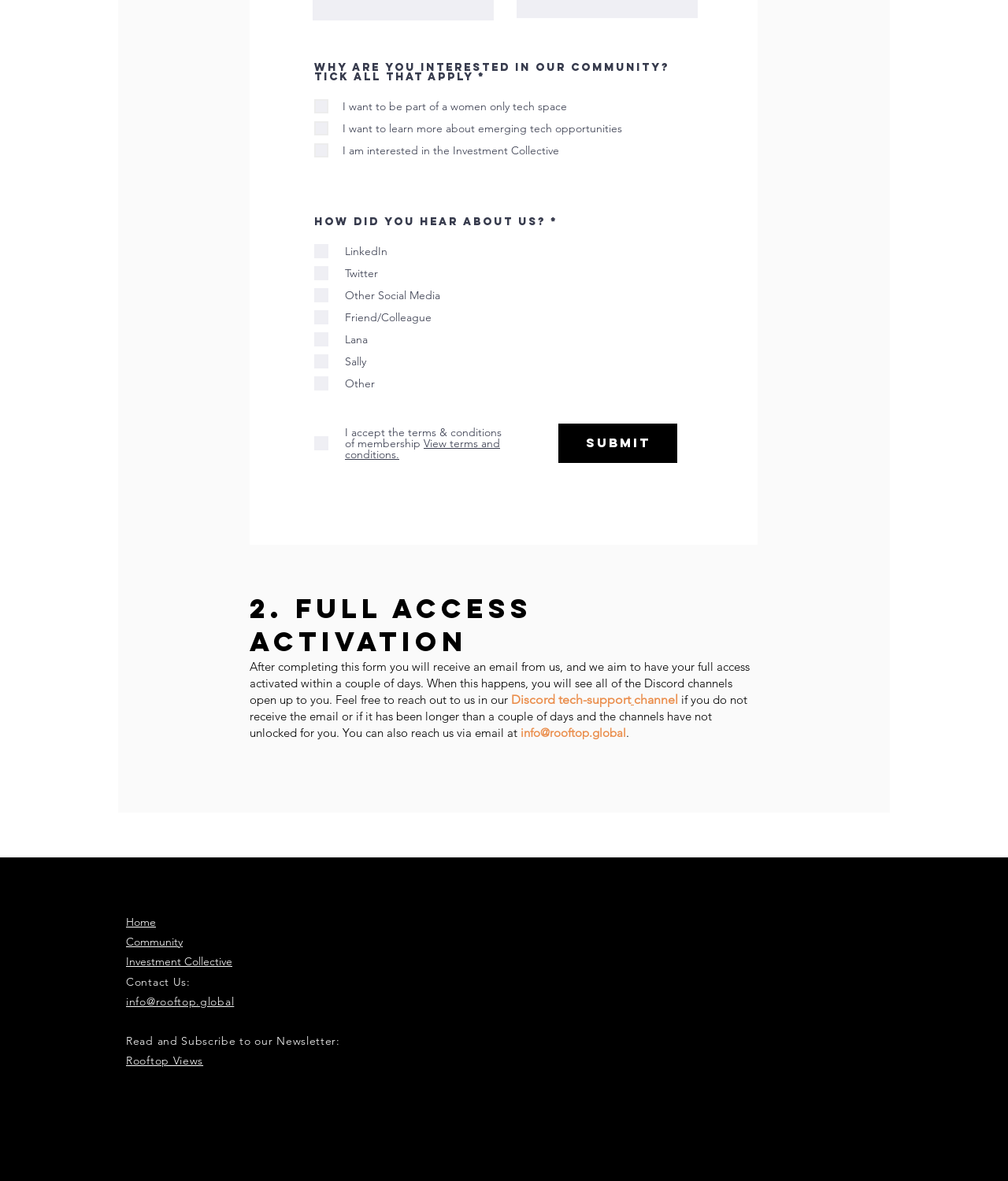Please provide the bounding box coordinates for the UI element as described: "input value="Website" name="url"". The coordinates must be four floats between 0 and 1, represented as [left, top, right, bottom].

None